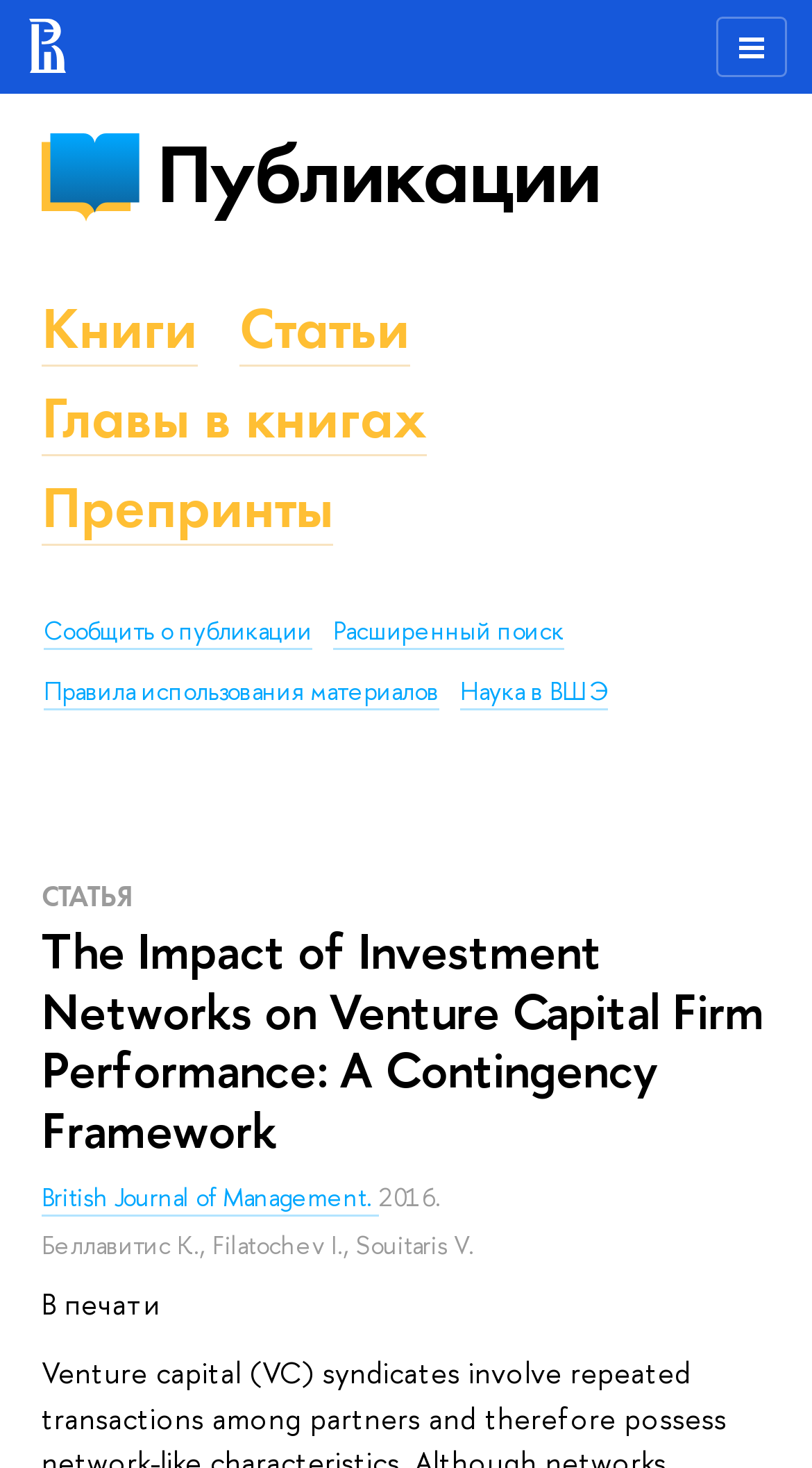Determine the bounding box coordinates for the clickable element required to fulfill the instruction: "Click on the link to publications". Provide the coordinates as four float numbers between 0 and 1, i.e., [left, top, right, bottom].

[0.192, 0.082, 0.738, 0.155]